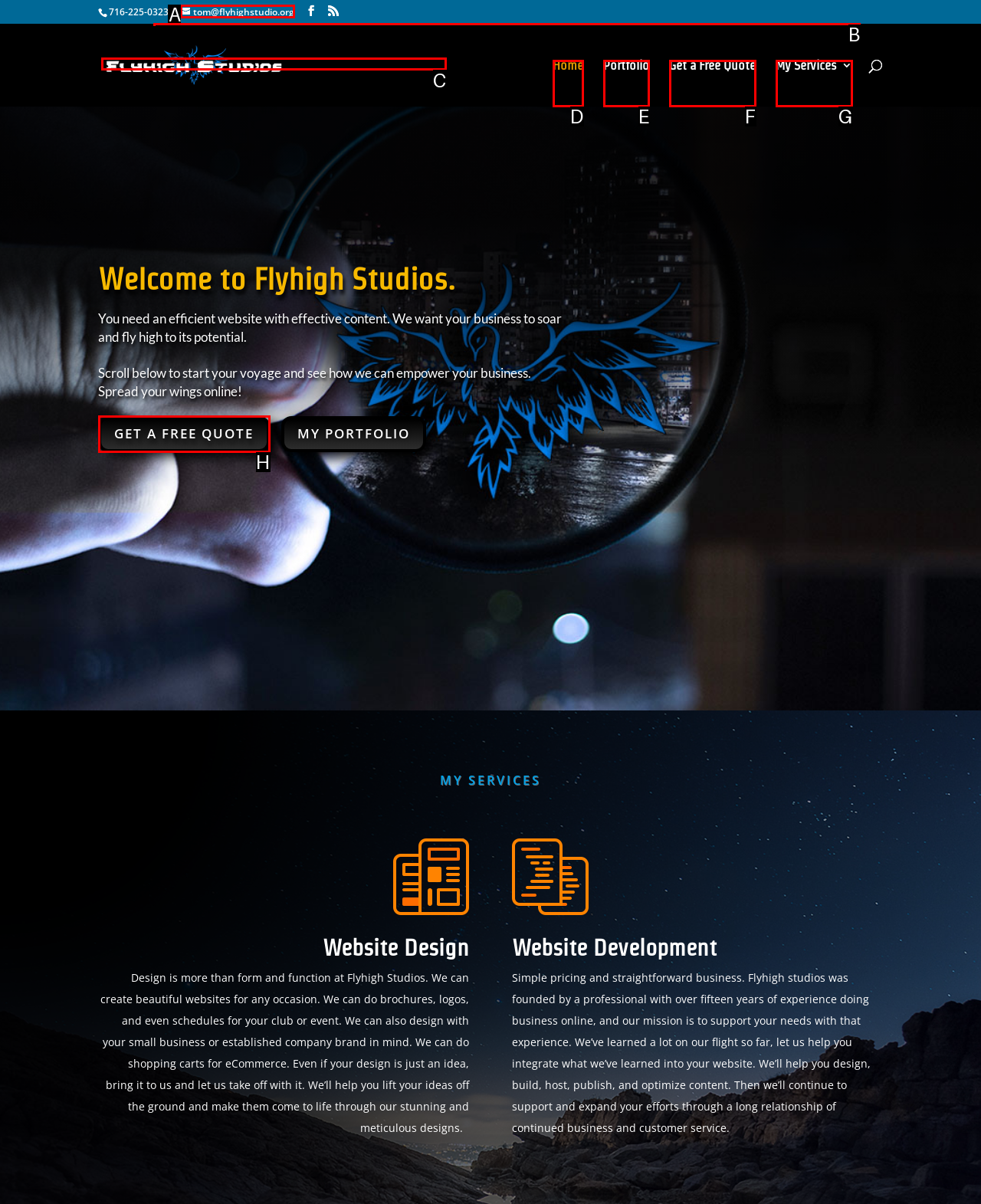Determine which element should be clicked for this task: Send an email to the company
Answer with the letter of the selected option.

A